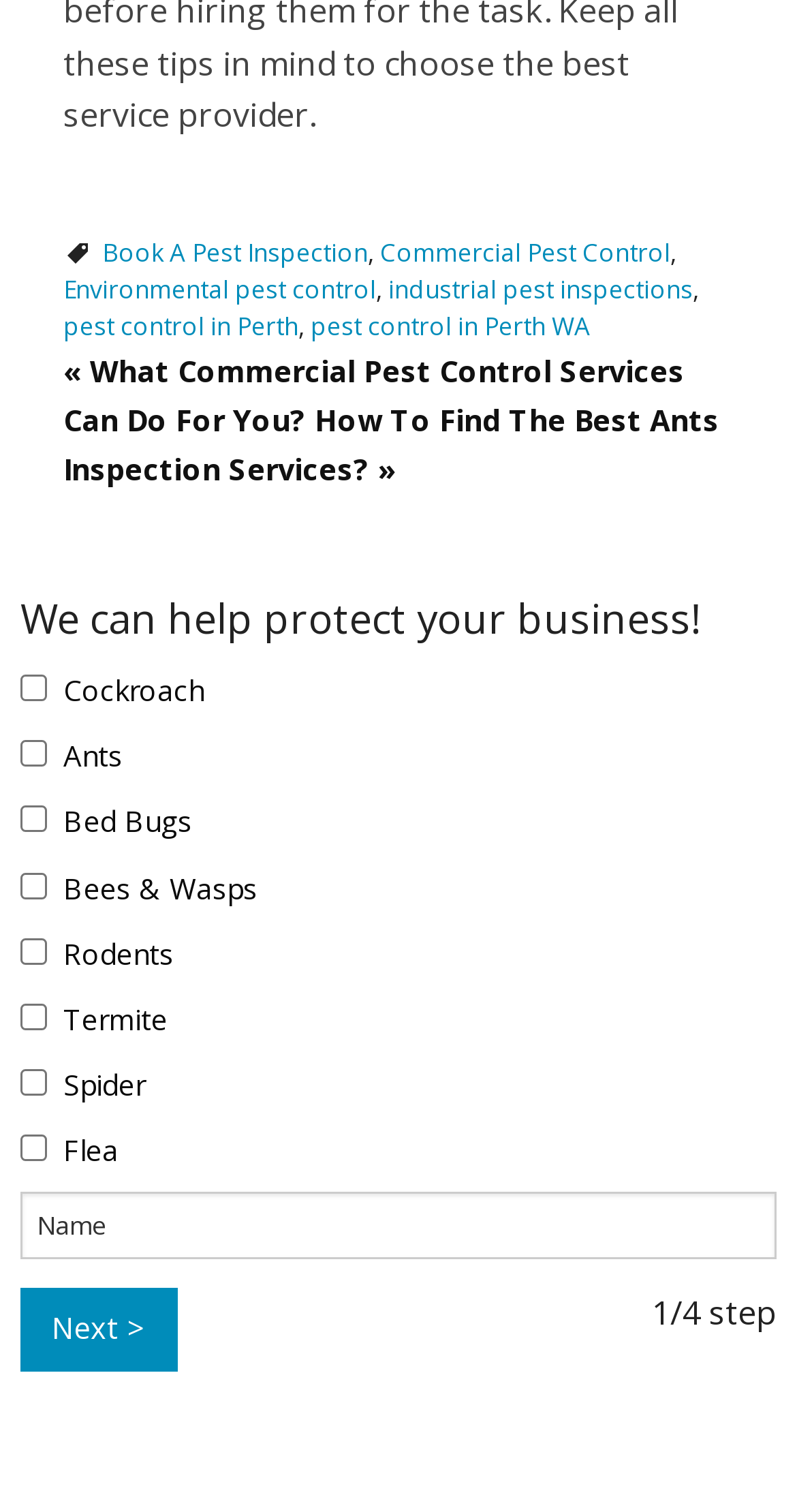Can you find the bounding box coordinates of the area I should click to execute the following instruction: "Select 'Cockroach'"?

[0.026, 0.446, 0.059, 0.464]